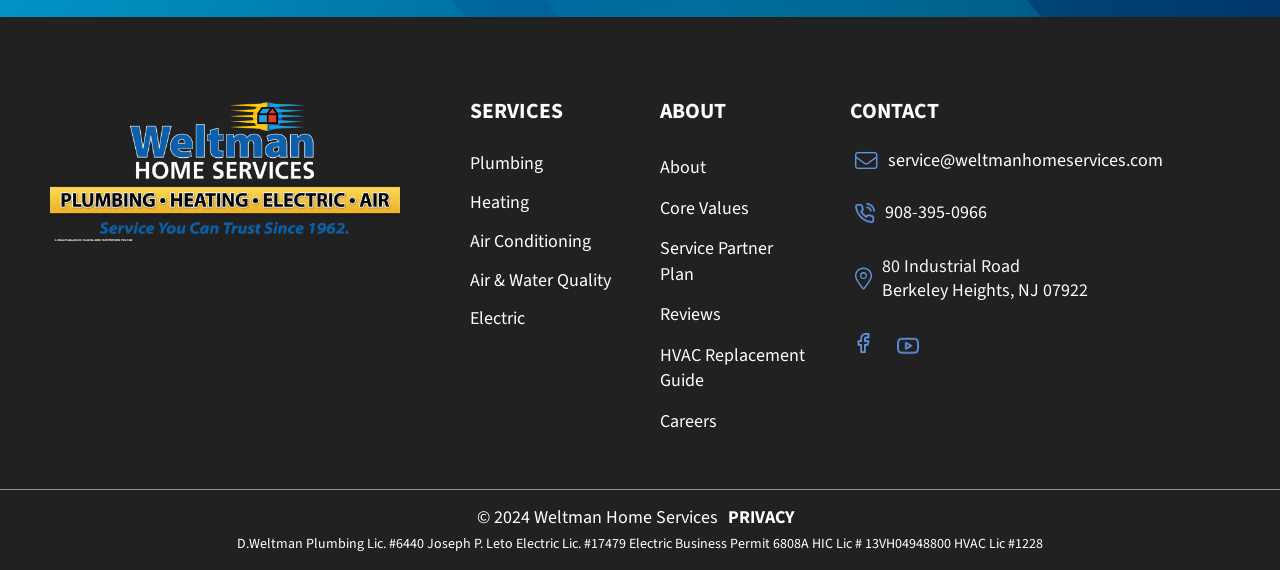Identify the bounding box coordinates of the clickable region to carry out the given instruction: "View About page".

[0.516, 0.254, 0.633, 0.325]